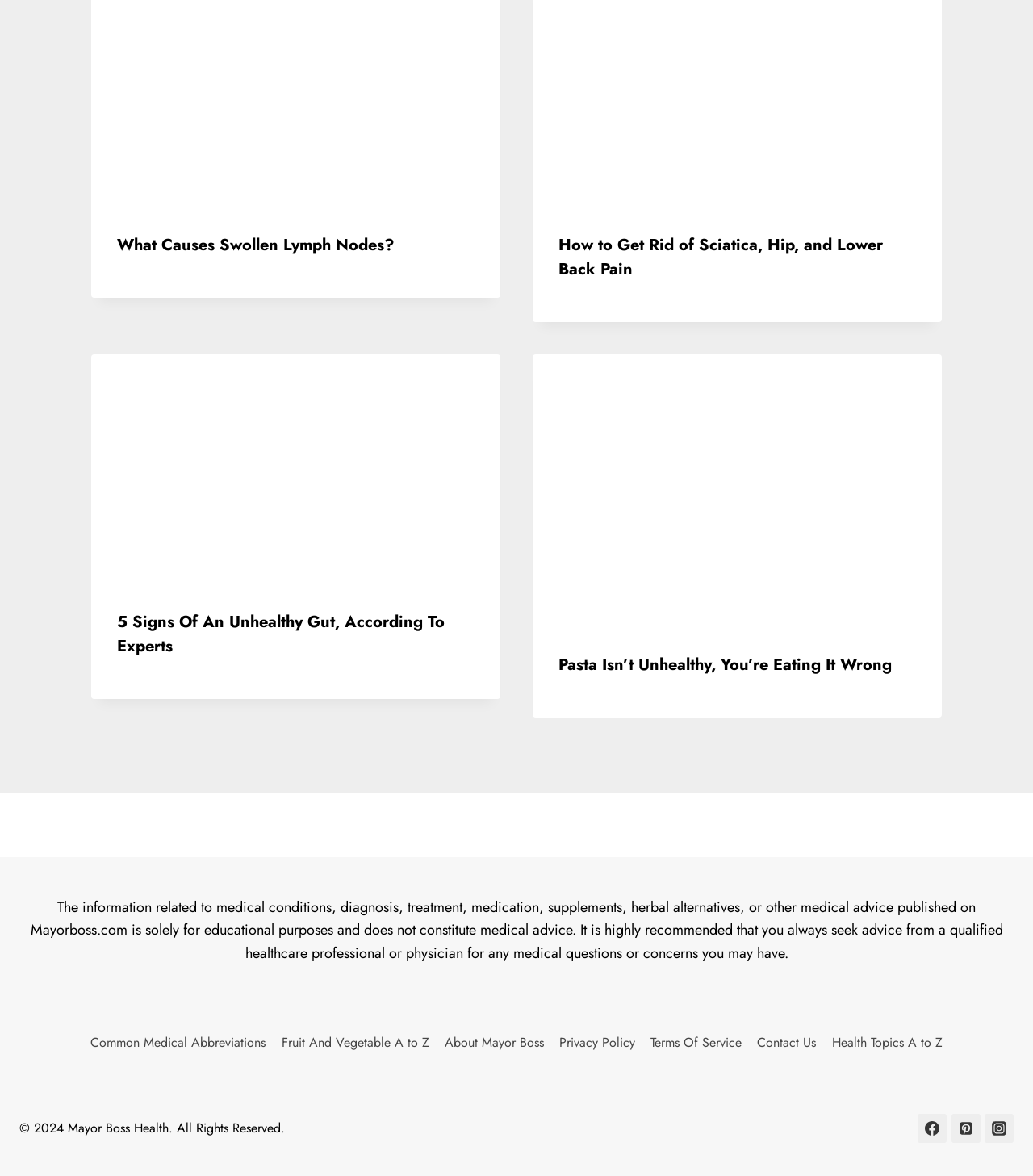Determine the bounding box coordinates of the clickable element to complete this instruction: "Click on the link to learn about swollen lymph nodes". Provide the coordinates in the format of four float numbers between 0 and 1, [left, top, right, bottom].

[0.113, 0.198, 0.382, 0.218]